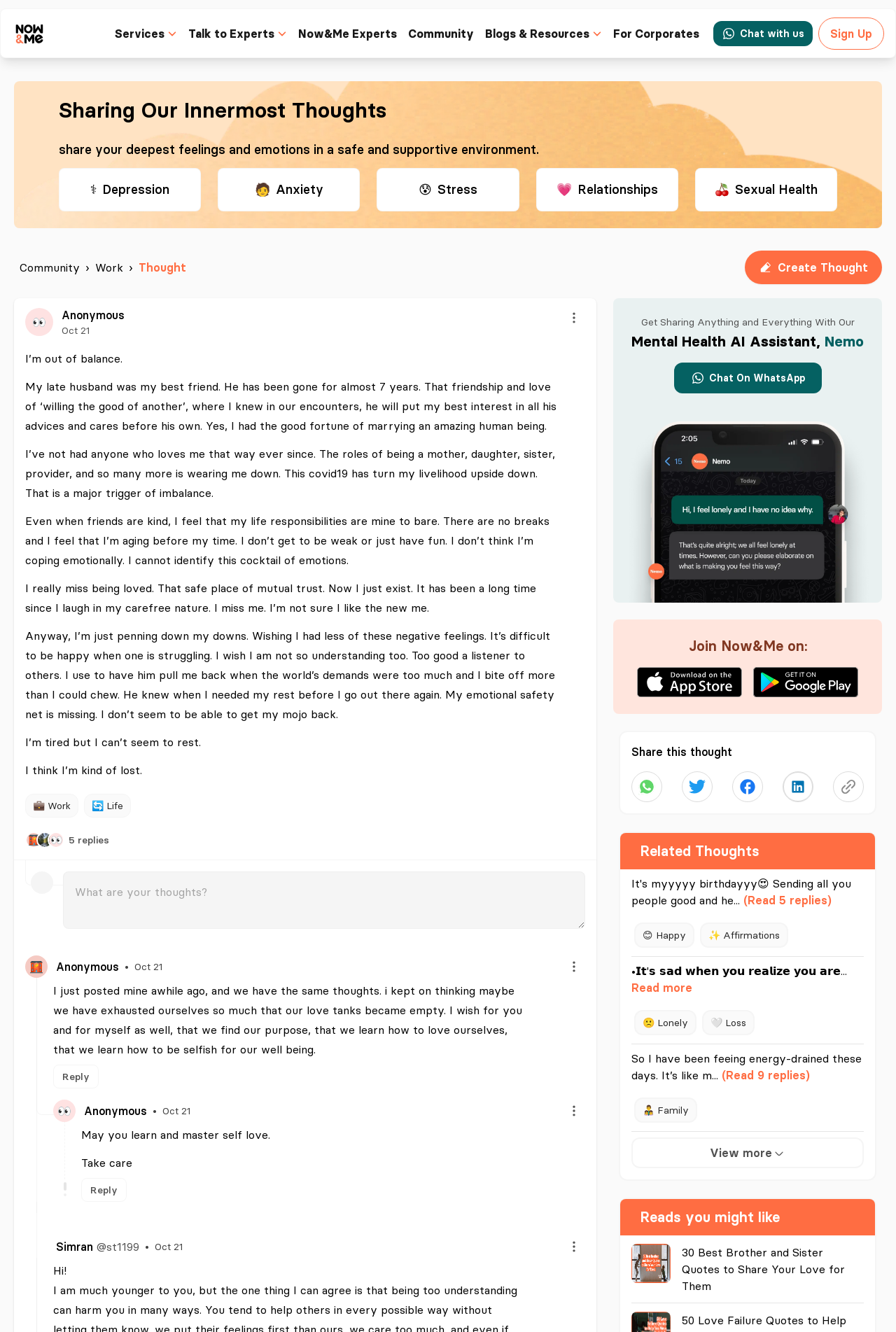Determine the bounding box coordinates of the clickable area required to perform the following instruction: "Click the 'Create Thought' button". The coordinates should be represented as four float numbers between 0 and 1: [left, top, right, bottom].

[0.868, 0.195, 0.969, 0.206]